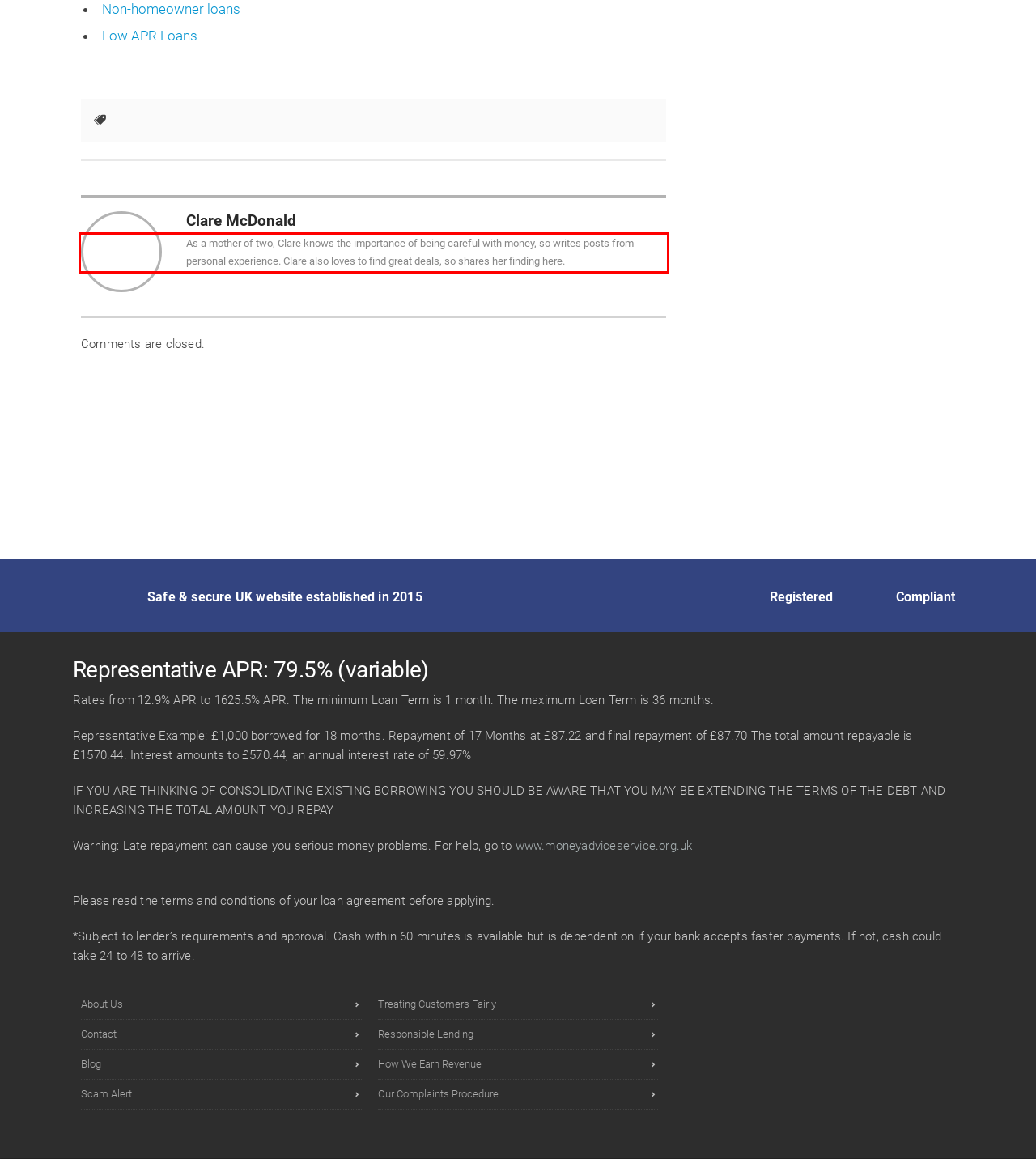Given a screenshot of a webpage containing a red rectangle bounding box, extract and provide the text content found within the red bounding box.

As a mother of two, Clare knows the importance of being careful with money, so writes posts from personal experience. Clare also loves to find great deals, so shares her finding here.